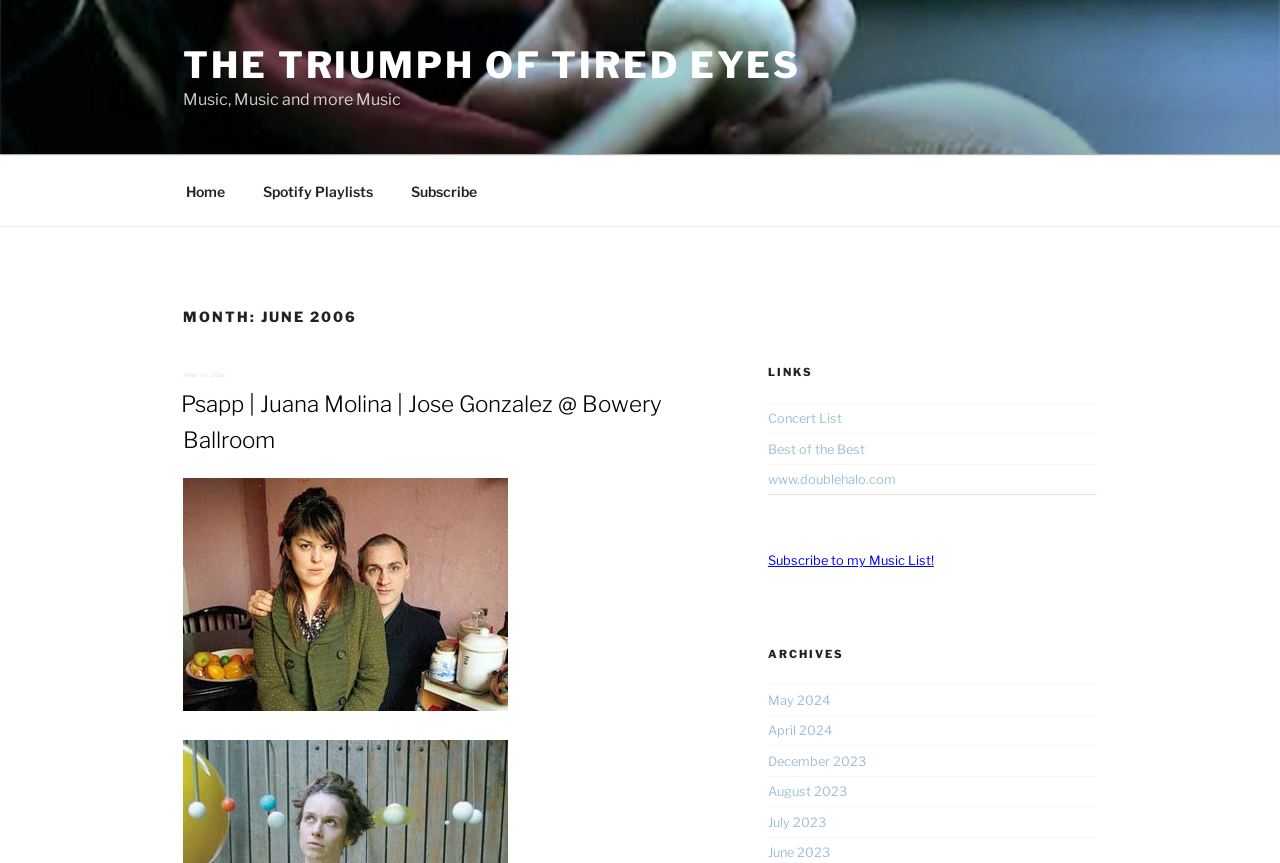Find the bounding box coordinates for the area that should be clicked to accomplish the instruction: "View the 'Psapp | Juana Molina | Jose Gonzalez @ Bowery Ballroom' post".

[0.143, 0.446, 0.557, 0.53]